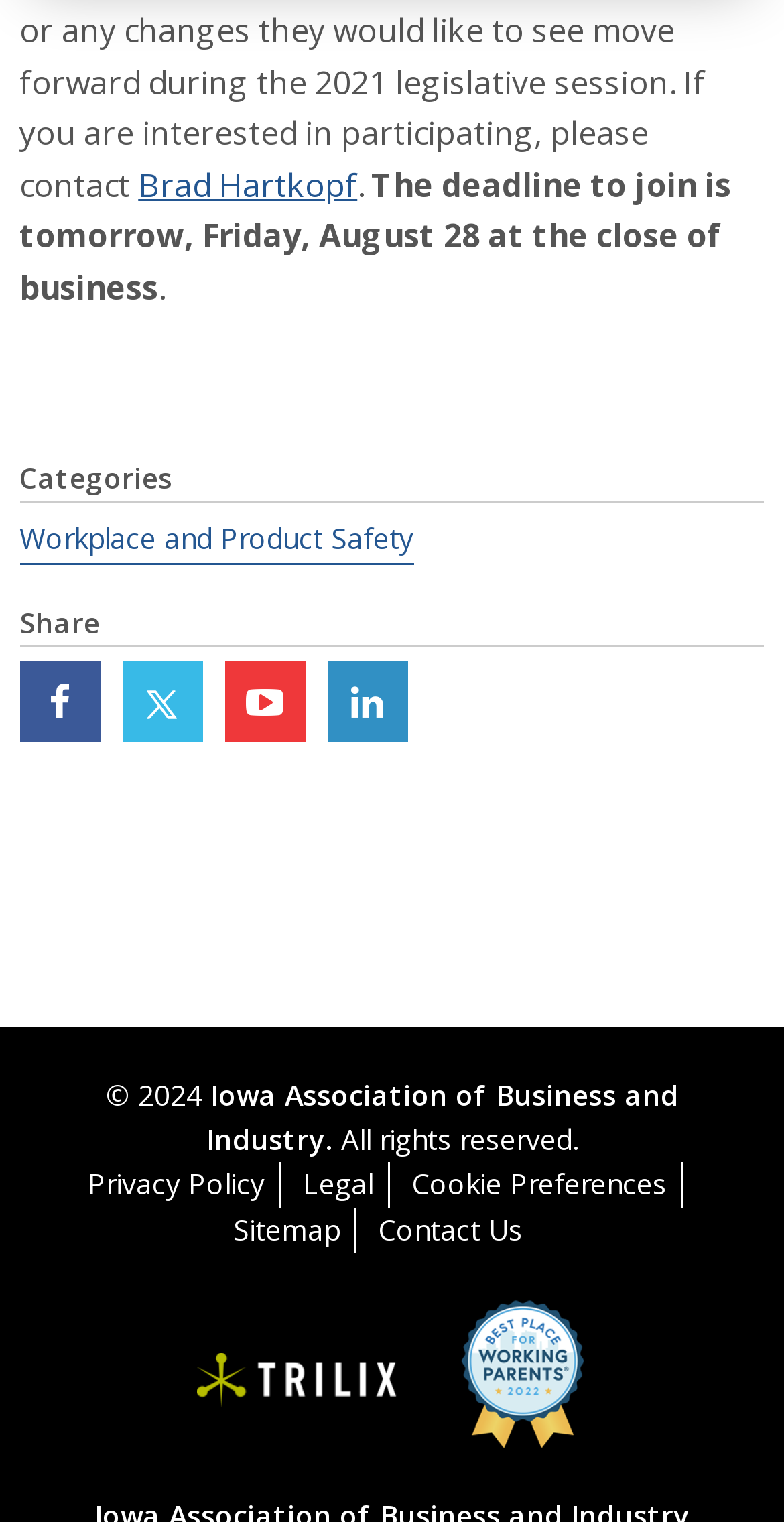What is the category link above 'Share'?
Using the visual information, reply with a single word or short phrase.

Workplace and Product Safety